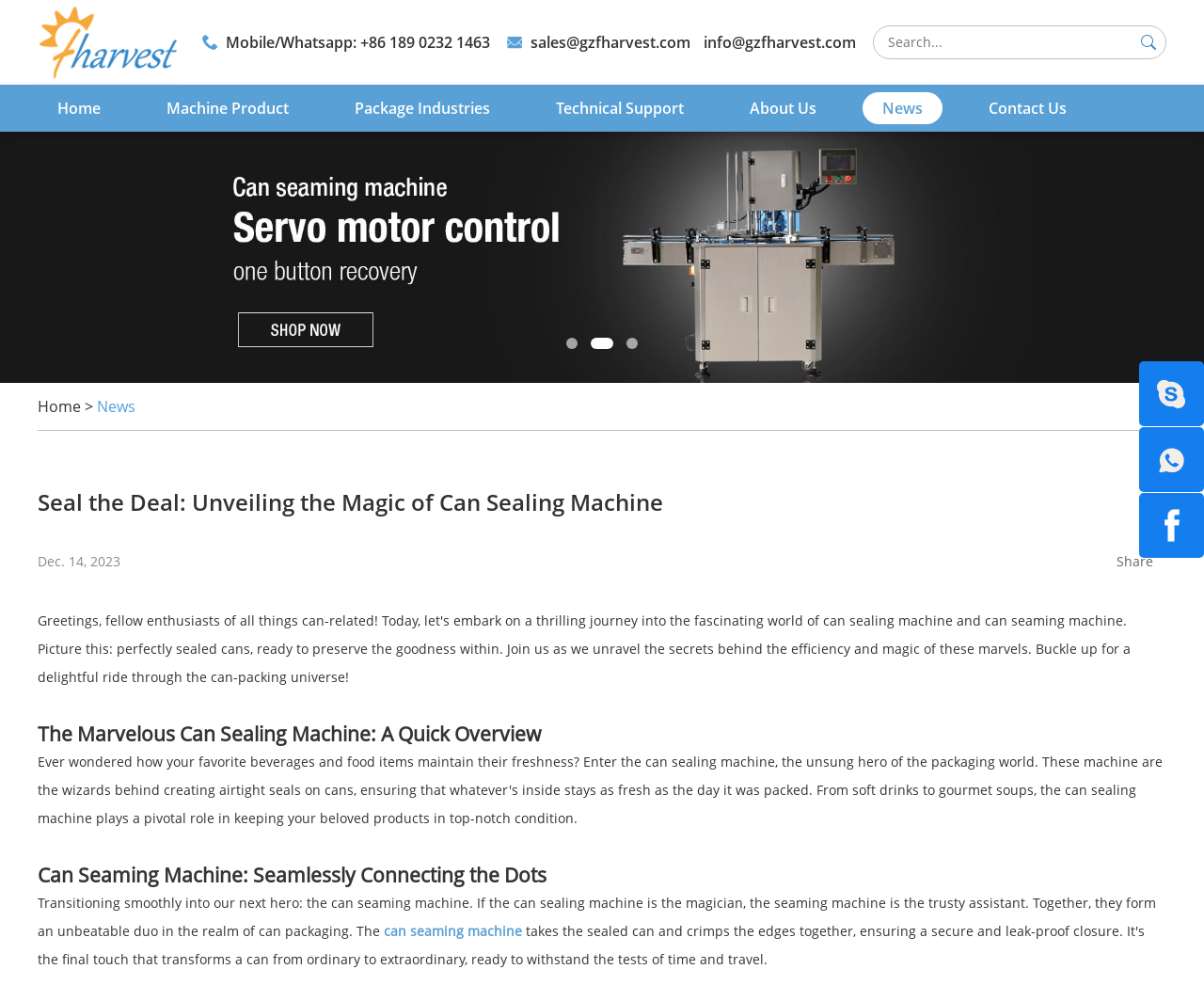Determine the coordinates of the bounding box for the clickable area needed to execute this instruction: "Go to the home page".

[0.031, 0.094, 0.1, 0.126]